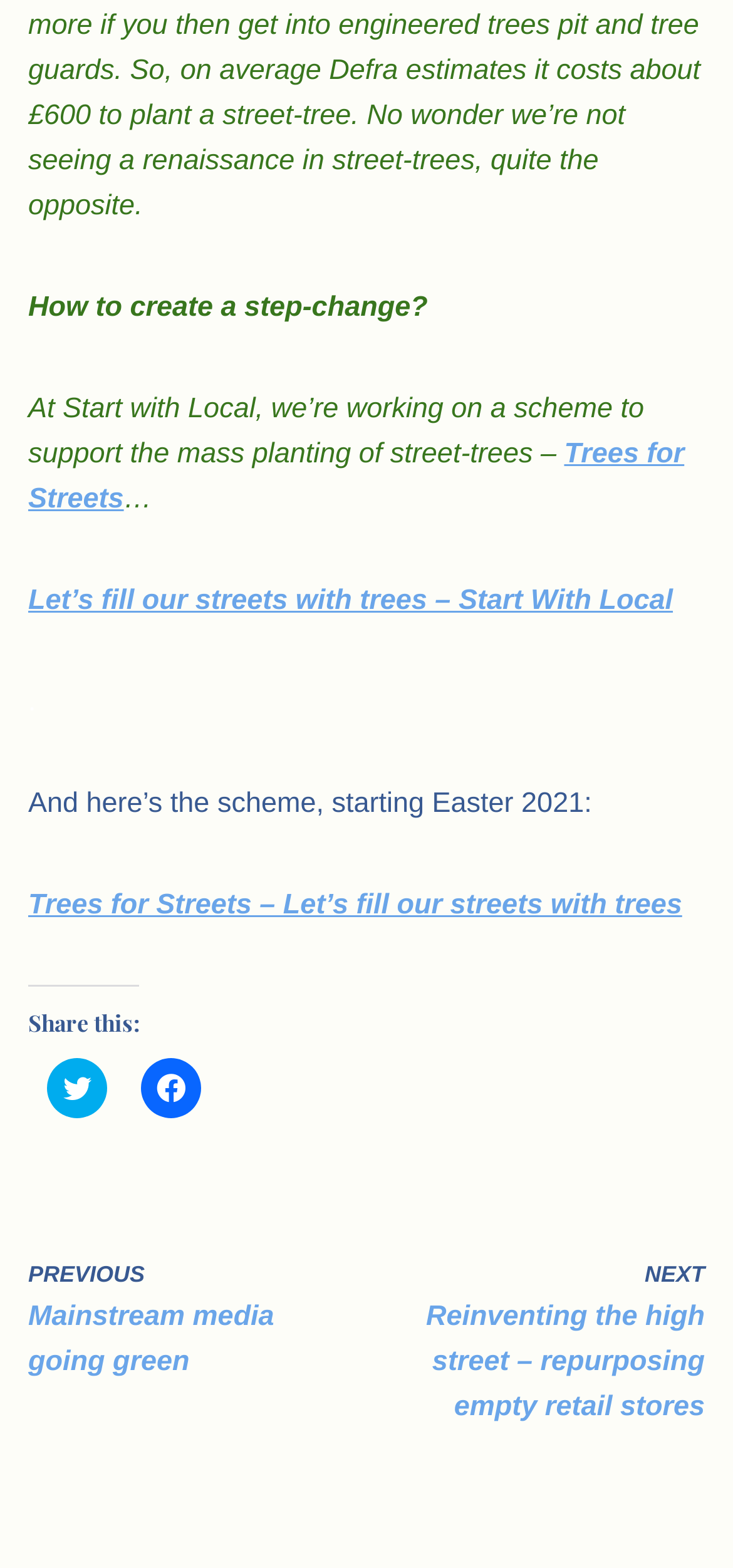Answer the question briefly using a single word or phrase: 
What is the title of the previous article?

Mainstream media going green